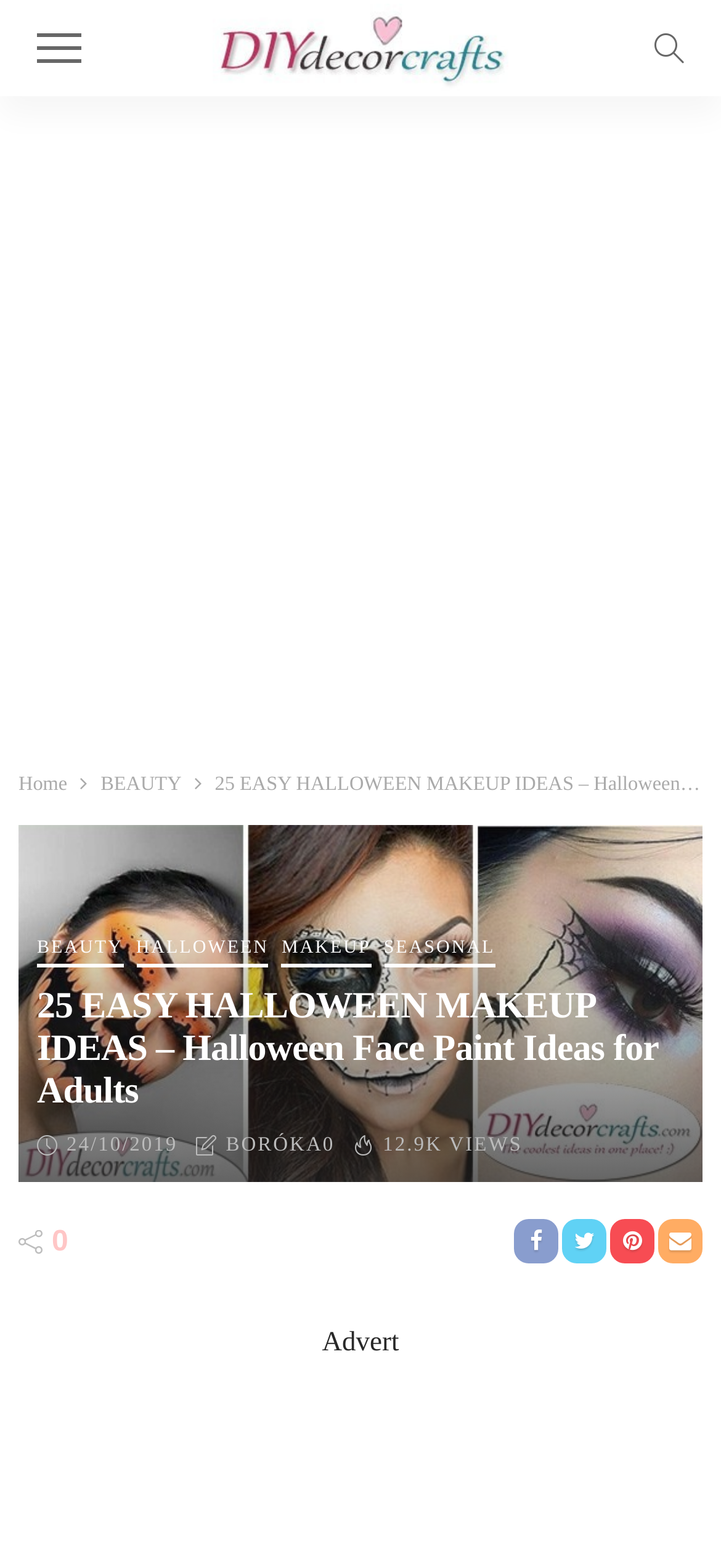Could you identify the text that serves as the heading for this webpage?

25 EASY HALLOWEEN MAKEUP IDEAS – Halloween Face Paint Ideas for Adults